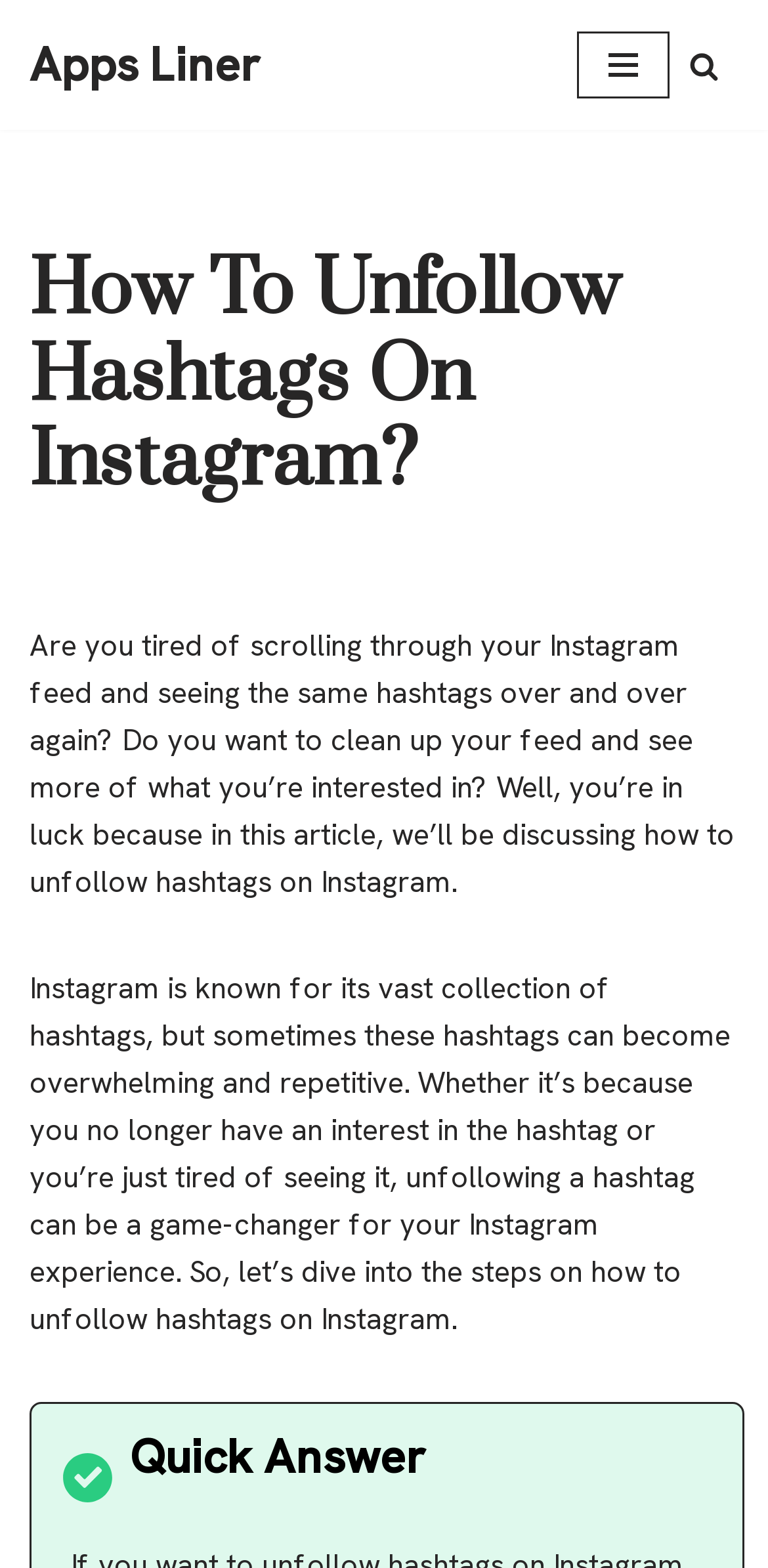What is the tone of the article?
Please give a detailed and thorough answer to the question, covering all relevant points.

The tone of the article appears to be informative, as it provides a clear and concise explanation of the problem with Instagram hashtags and offers a solution in the form of a step-by-step guide on how to unfollow them.